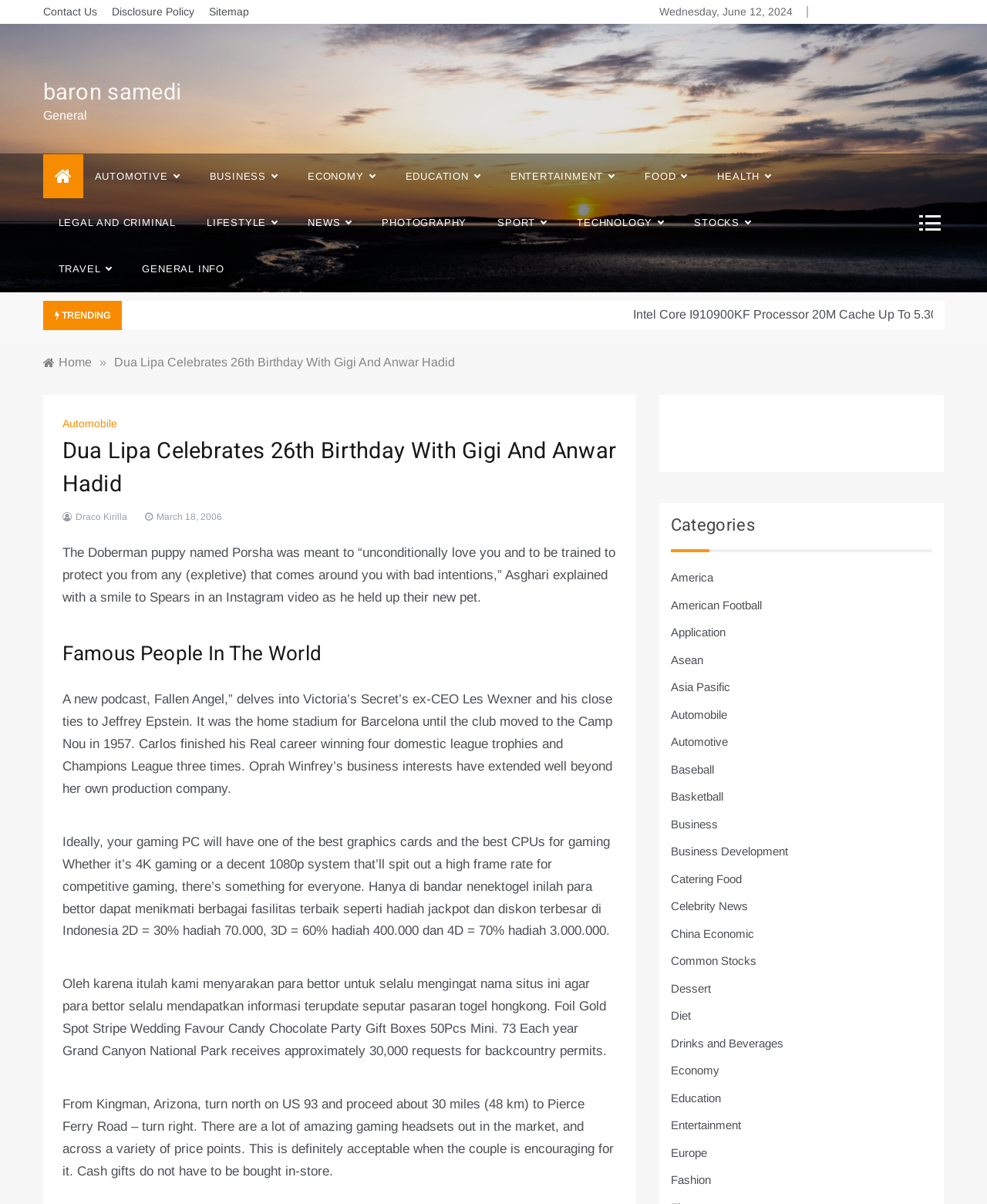Determine the bounding box coordinates of the element that should be clicked to execute the following command: "Go to 'AUTOMOTIVE' category".

[0.096, 0.11, 0.196, 0.148]